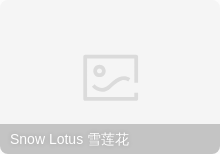Generate a detailed caption that describes the image.

The image features a visually appealing encapsulation of the title "Snow Lotus" (雪莲花), accompanied by an artistic representation, likely symbolizing the beauty and elegance associated with this flower. The design includes a simple yet elegant frame, enhancing the aesthetic quality of the image. This image is part of an article about various poems and literary works. The Snow Lotus itself is often linked to themes of resilience and purity, reflecting the profound sentiment connected to the poems associated with it. This context suggests the image serves to attract the reader's interest toward the content, tapping into the rich cultural and emotional symbolism of the Snow Lotus in literature and art.